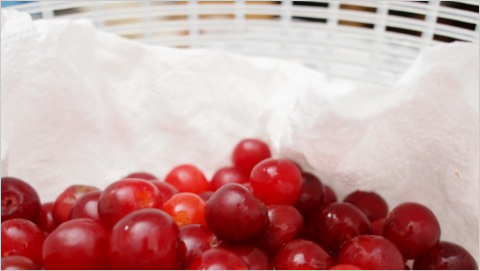Please examine the image and provide a detailed answer to the question: What is the purpose of the paper towel?

The paper towel is lined in the bowl, which suggests that it is being used to absorb any excess moisture from the cherries, keeping them fresh and dry.